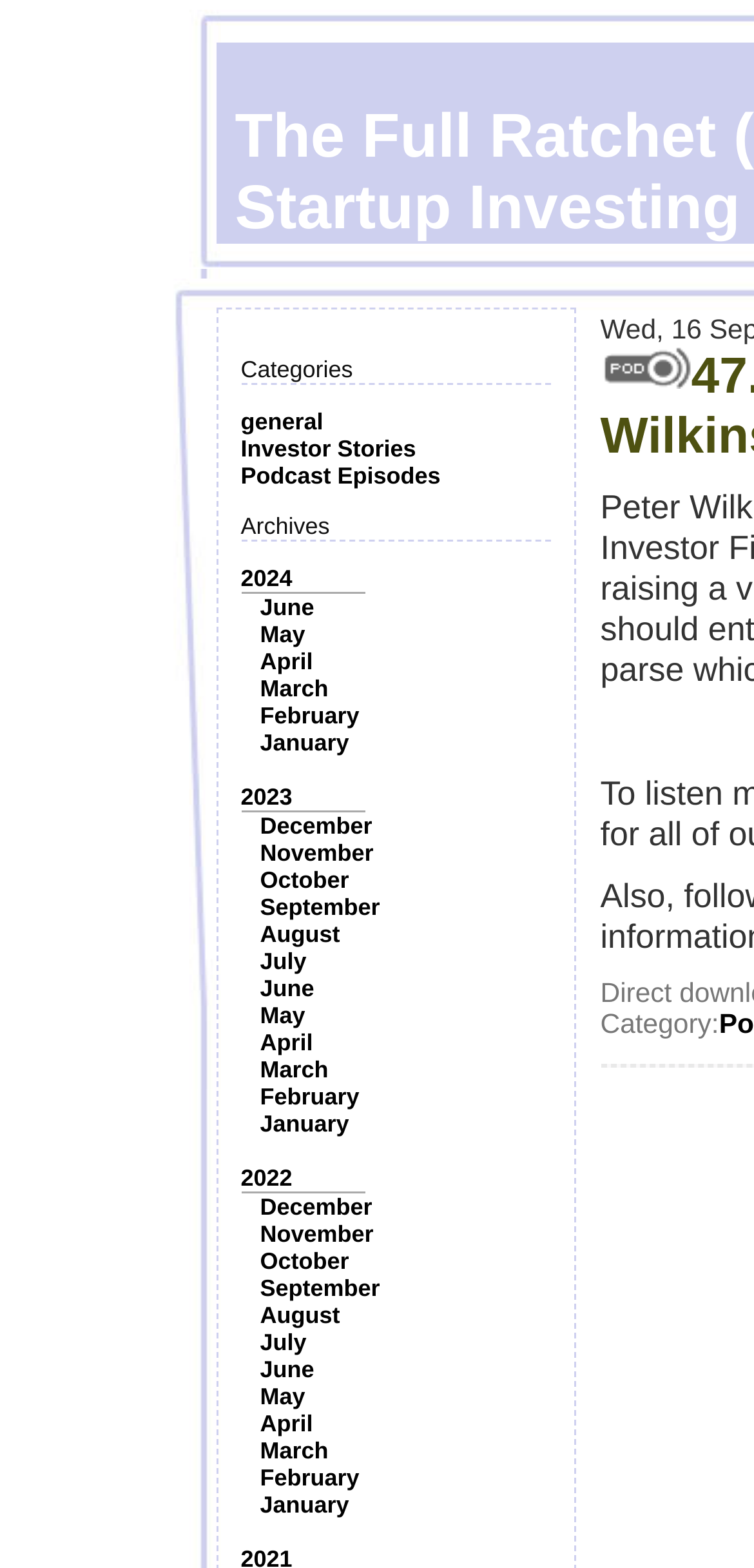Please specify the bounding box coordinates of the clickable section necessary to execute the following command: "Browse episodes from June".

[0.345, 0.379, 0.417, 0.396]